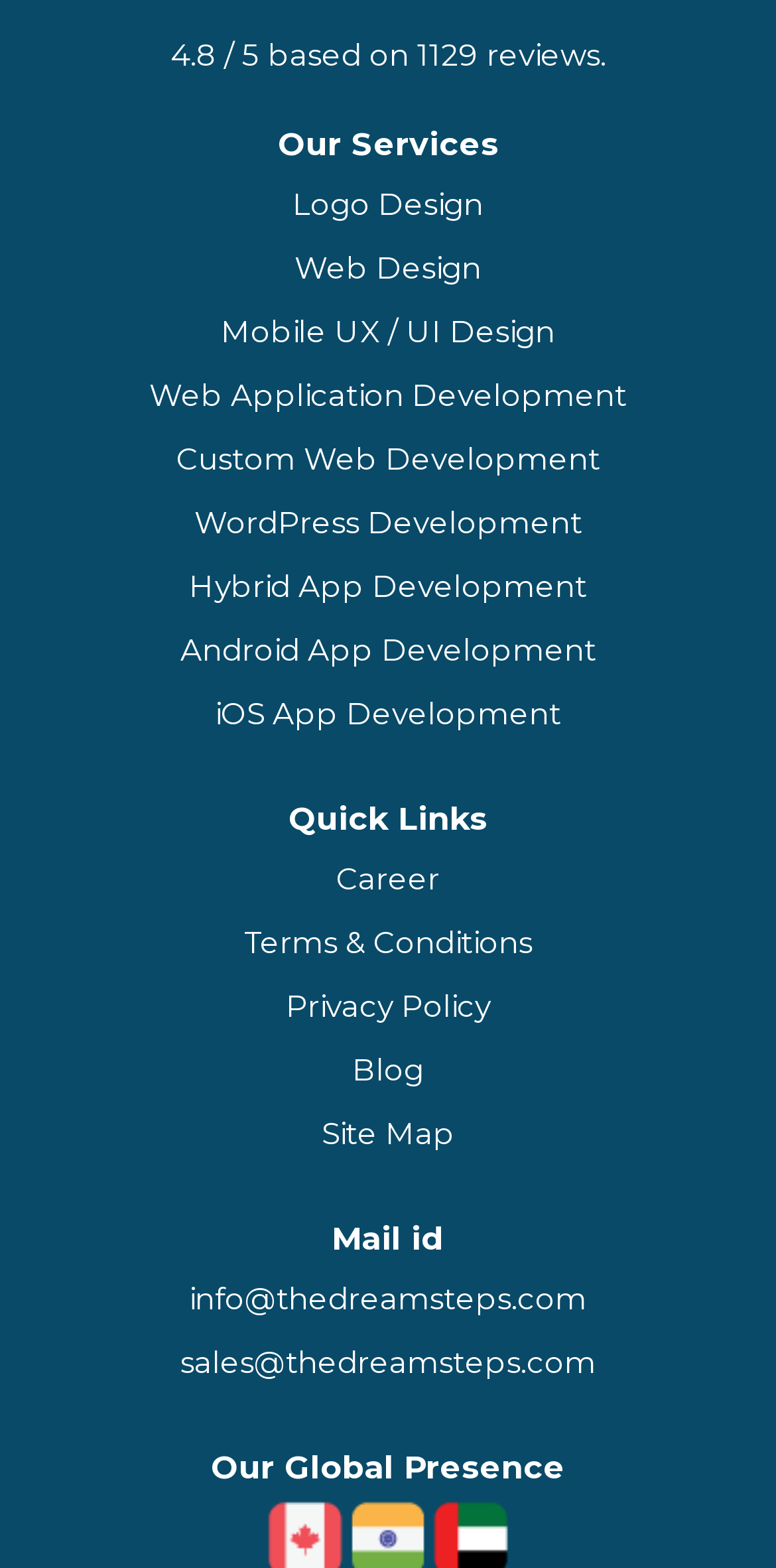Give a one-word or one-phrase response to the question:
What is the section below 'Our Services'?

Quick Links